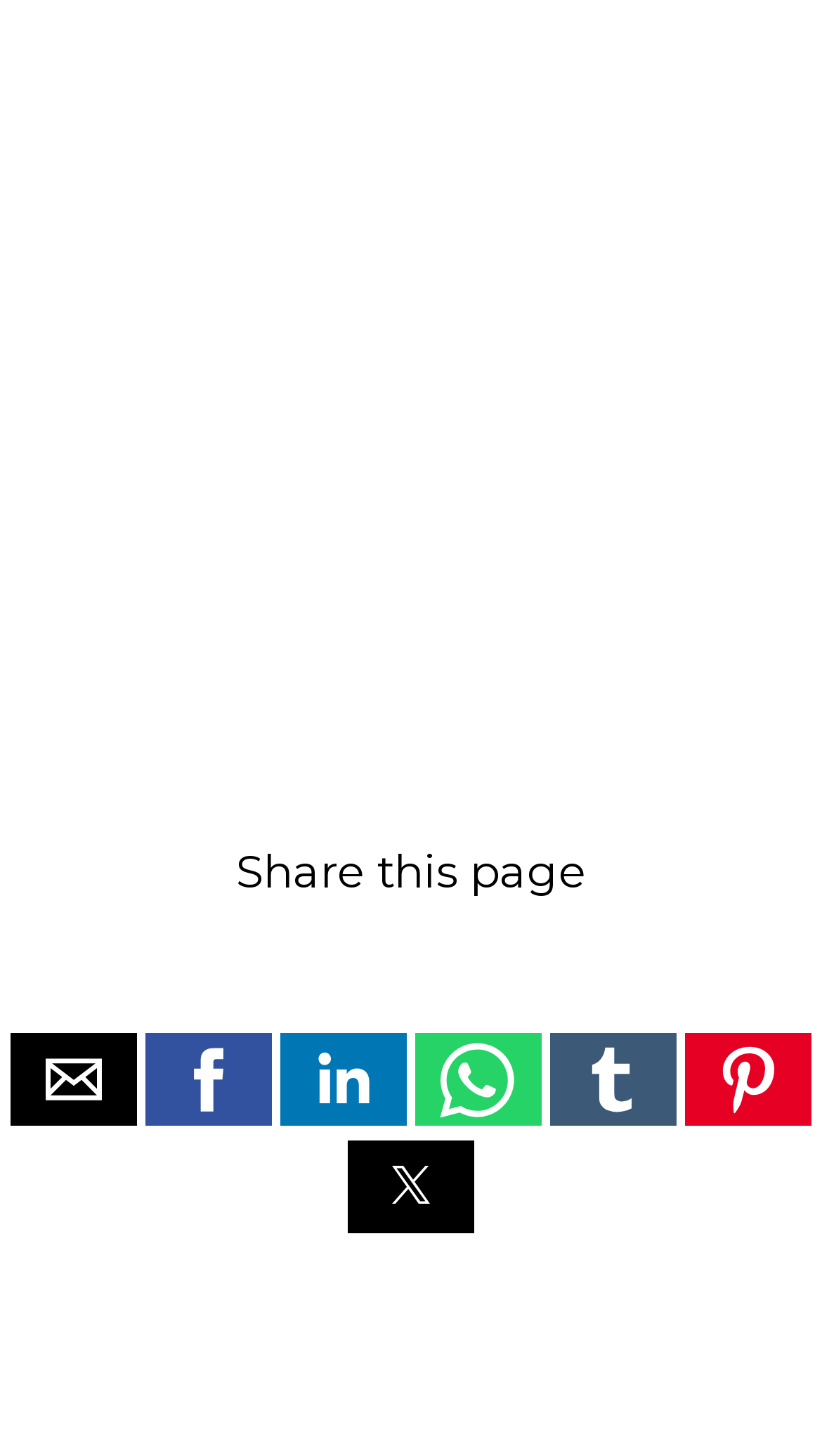Please pinpoint the bounding box coordinates for the region I should click to adhere to this instruction: "Share this page on Pinterest".

[0.833, 0.709, 0.987, 0.772]